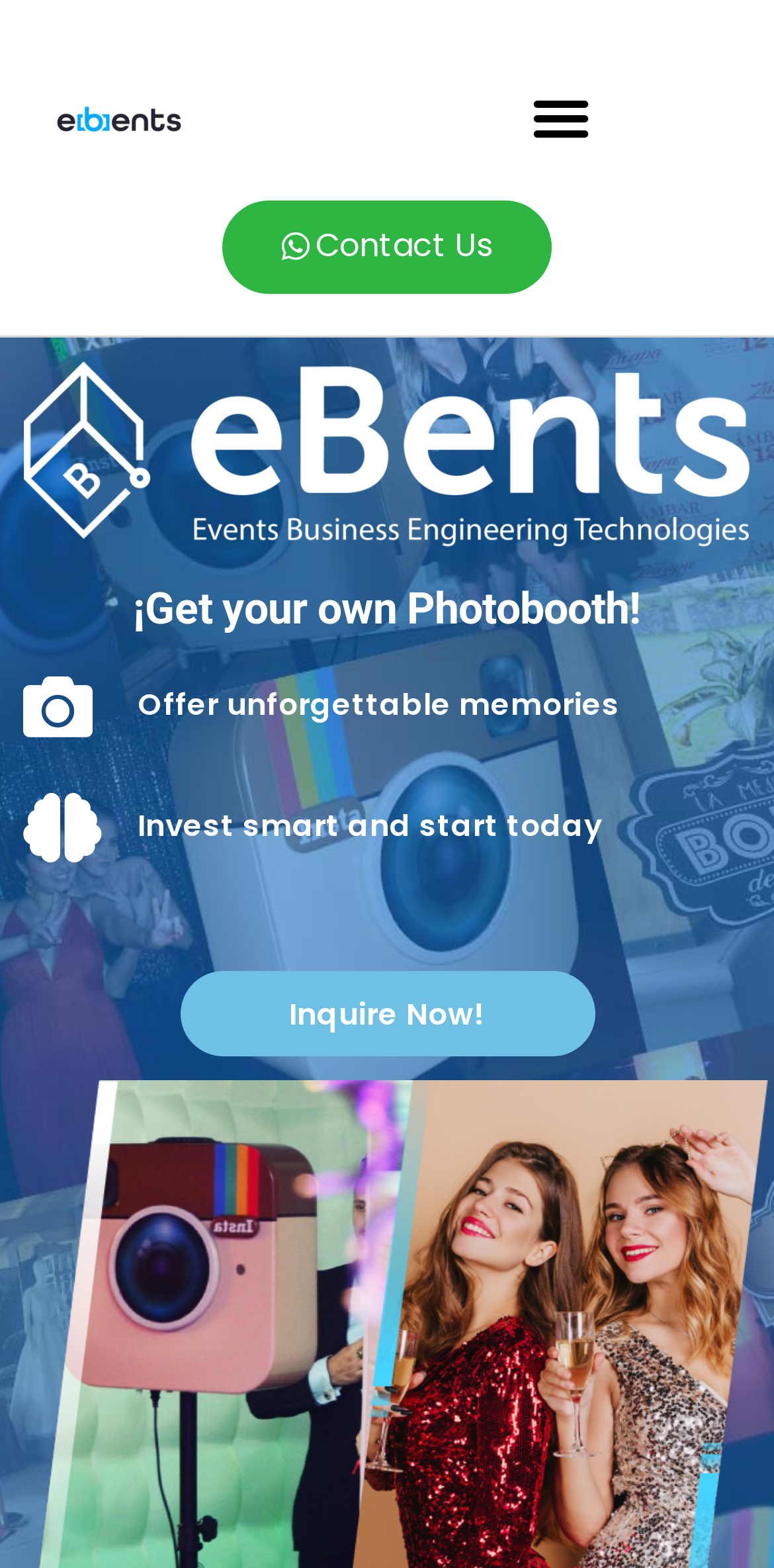Produce an elaborate caption capturing the essence of the webpage.

The webpage is about eBents, a company that offers various products for businesses, including photobooths, illuminated tracks, and more. At the top left corner, there is a logo image with the text "logo ebents". Next to it, on the top right corner, is a button labeled "Menu Toggle". 

Below the logo, there is a larger image that spans almost the entire width of the page, with the text "logotipo ebents" on it. 

Underneath the large image, there is a prominent heading that reads "¡Get your own Photobooth!" in a large font size. 

Following the heading, there are two paragraphs of text. The first one says "Offer unforgettable memories", and the second one says "Invest smart and start today". 

Below these paragraphs, there is a call-to-action link labeled "Inquire Now!" that encourages visitors to take action. Additionally, there is a link to "Contact Us" on the top middle section of the page.